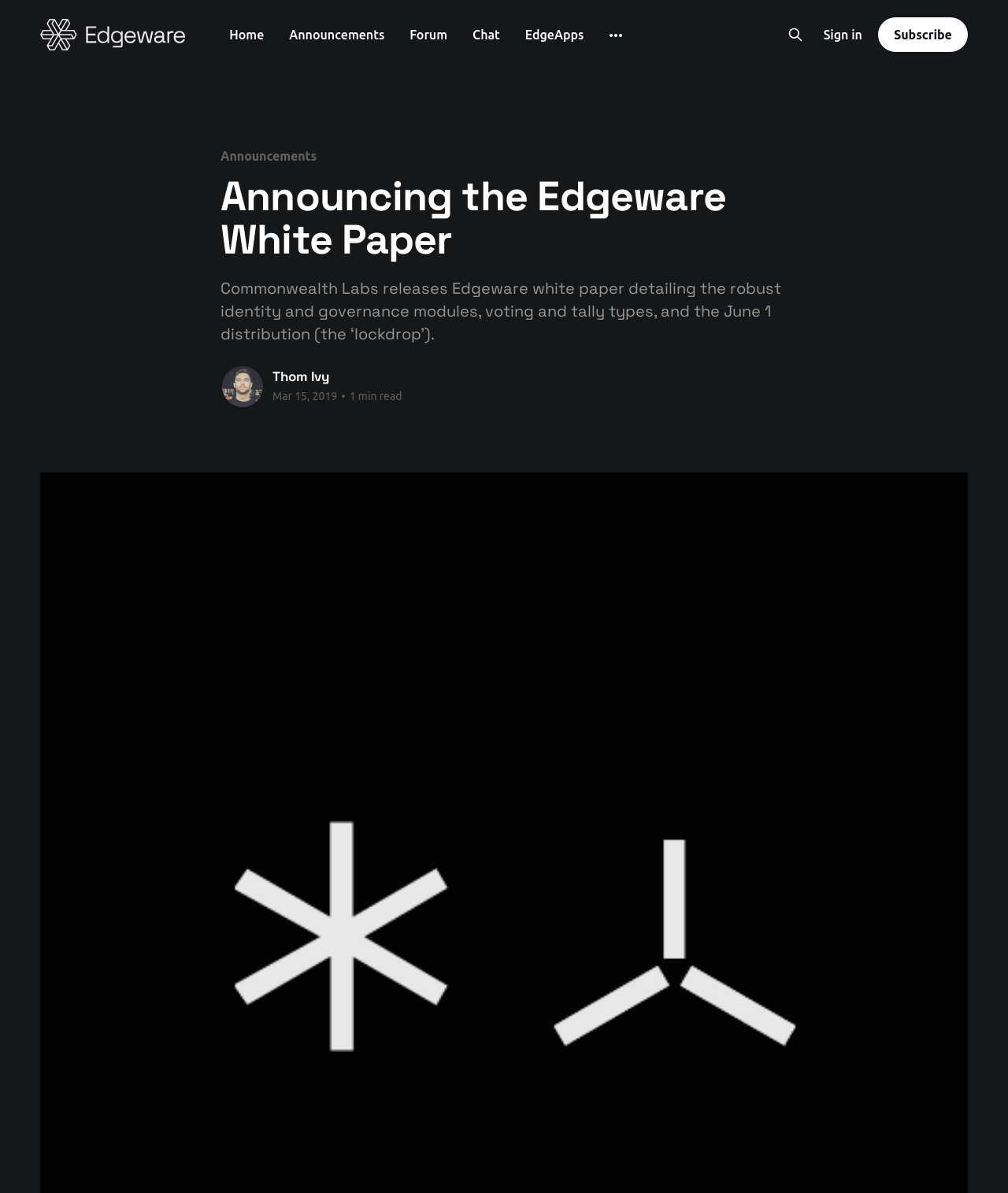Identify the bounding box coordinates of the section to be clicked to complete the task described by the following instruction: "Sign in". The coordinates should be four float numbers between 0 and 1, formatted as [left, top, right, bottom].

[0.817, 0.022, 0.855, 0.036]